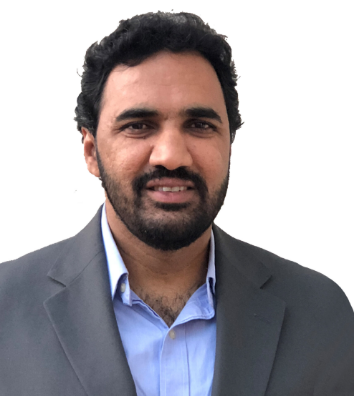What color is Mallik Medarametla's shirt?
Look at the image and respond to the question as thoroughly as possible.

The caption describes Mallik Medarametla's attire, stating that he is wearing a dark suit jacket over a light blue shirt, which allows us to determine the color of his shirt.